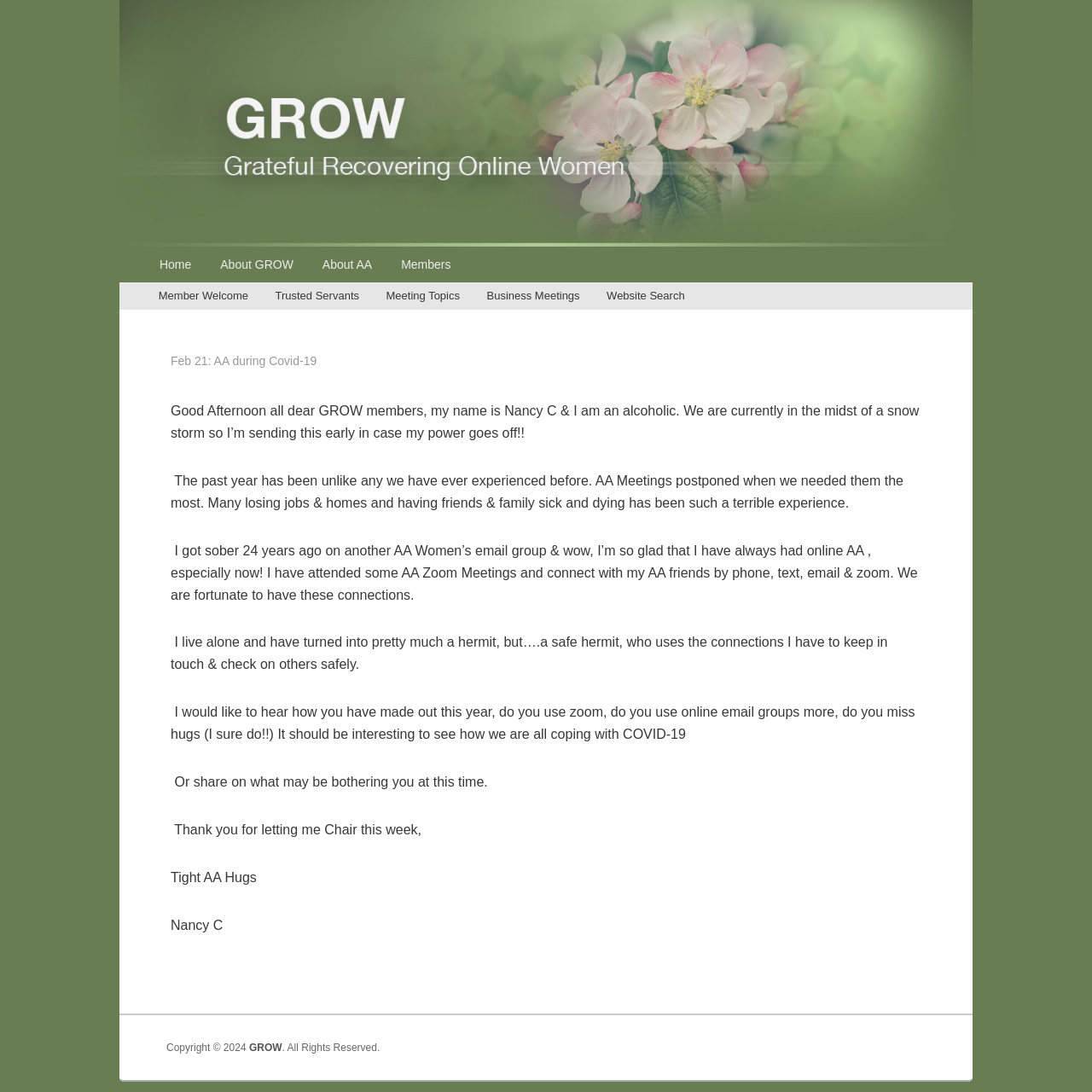What is the purpose of the article?
Please give a well-detailed answer to the question.

The purpose of the article is to share the author's experience with AA during the Covid-19 pandemic, and to ask readers to share their own experiences, as mentioned in the sentence 'I would like to hear how you have made out this year...'.